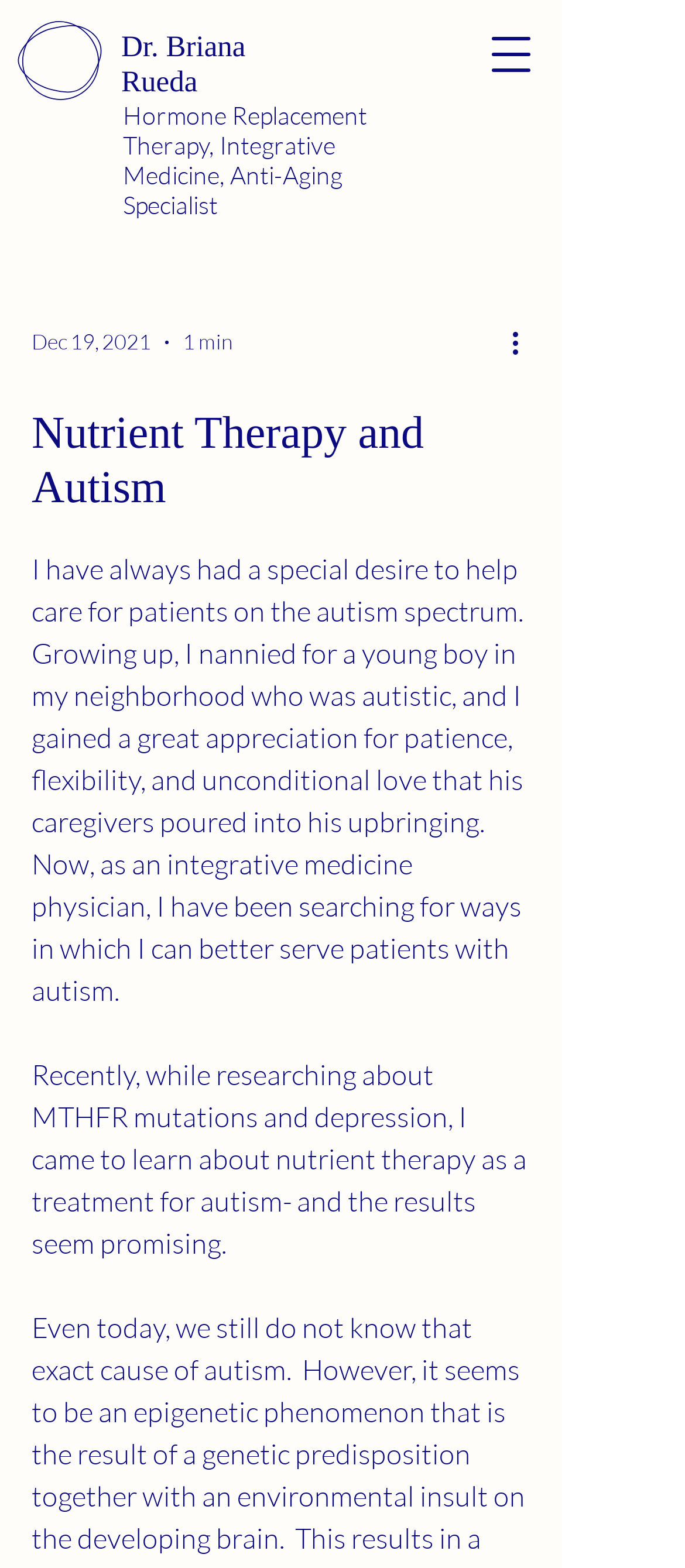What is the doctor's name?
Answer the question based on the image using a single word or a brief phrase.

Dr. Briana Rueda